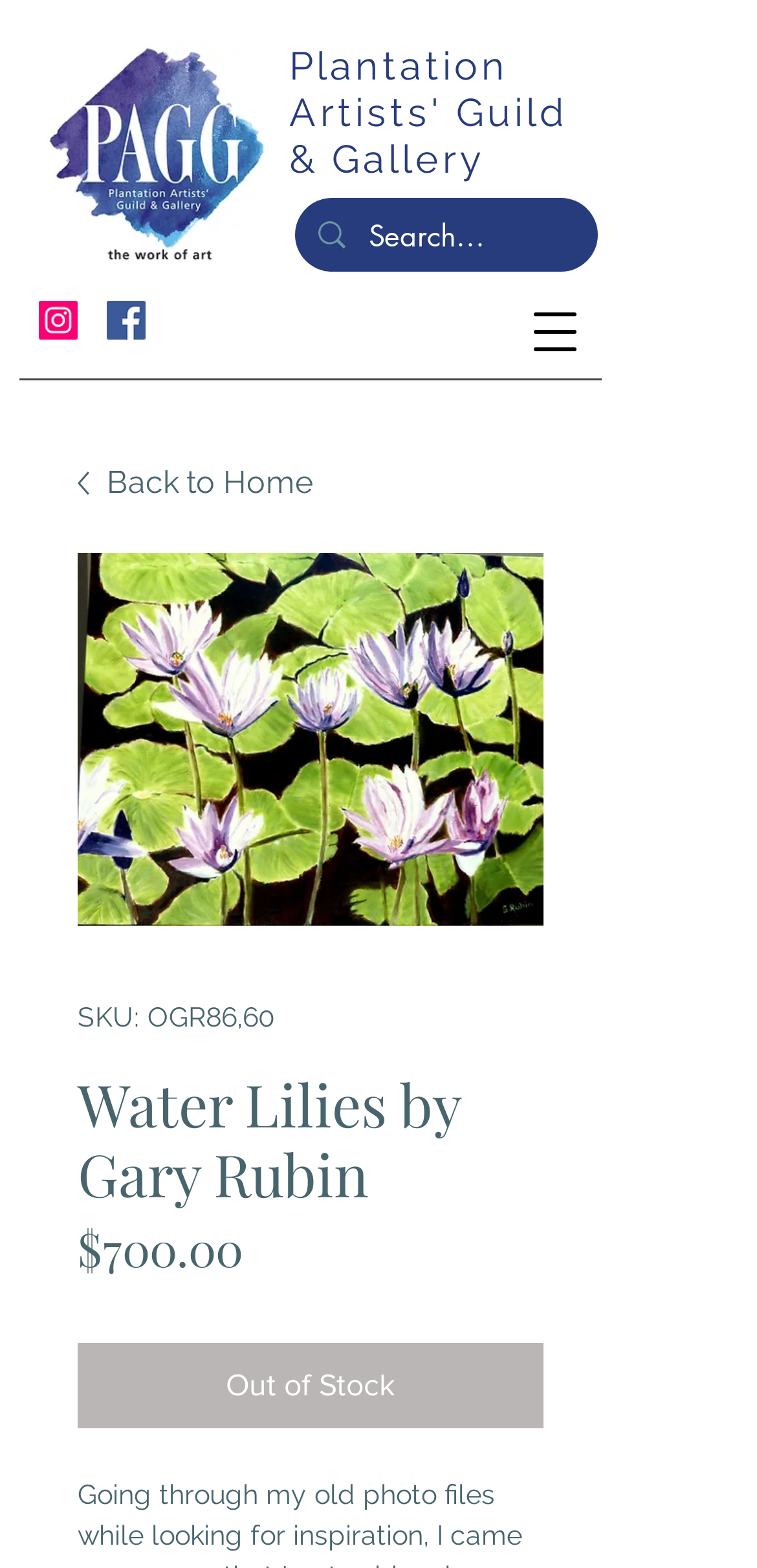Please answer the following query using a single word or phrase: 
What is the name of the art gallery?

Plantation Artists' Guild & Gallery